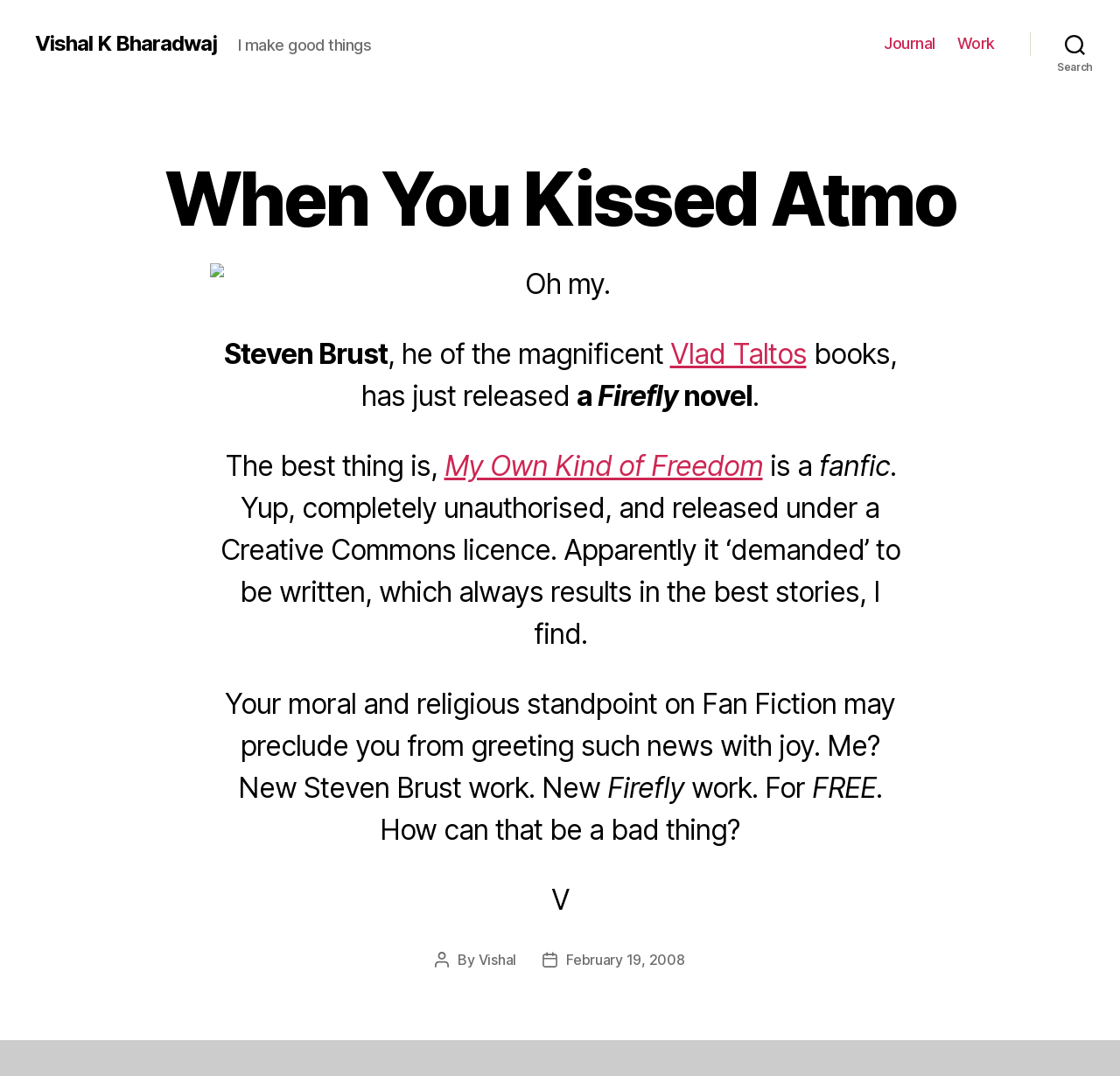Answer in one word or a short phrase: 
What is the licence under which the novel is released?

Creative Commons licence